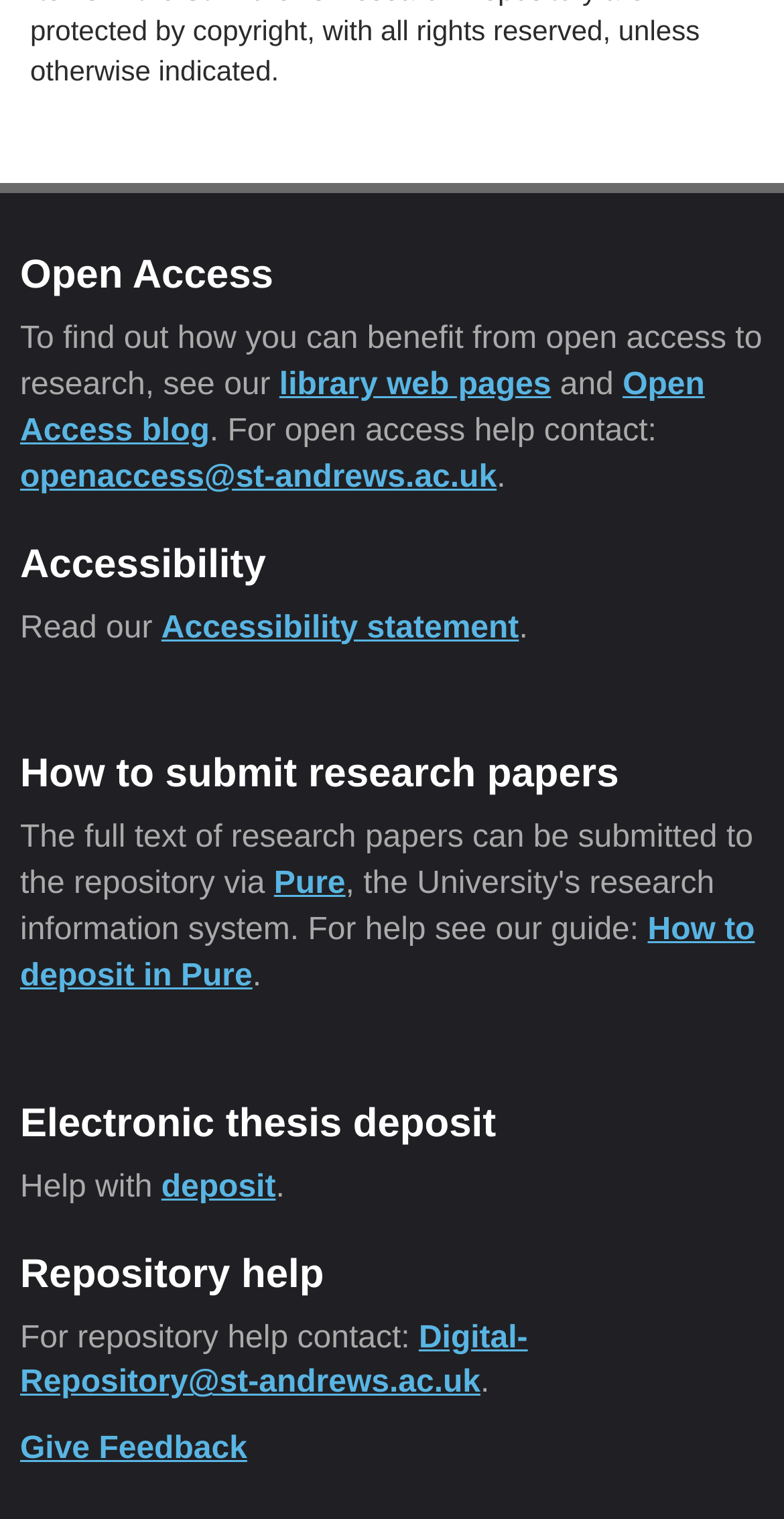Please identify the bounding box coordinates of where to click in order to follow the instruction: "Learn about open access to research".

[0.026, 0.242, 0.703, 0.265]